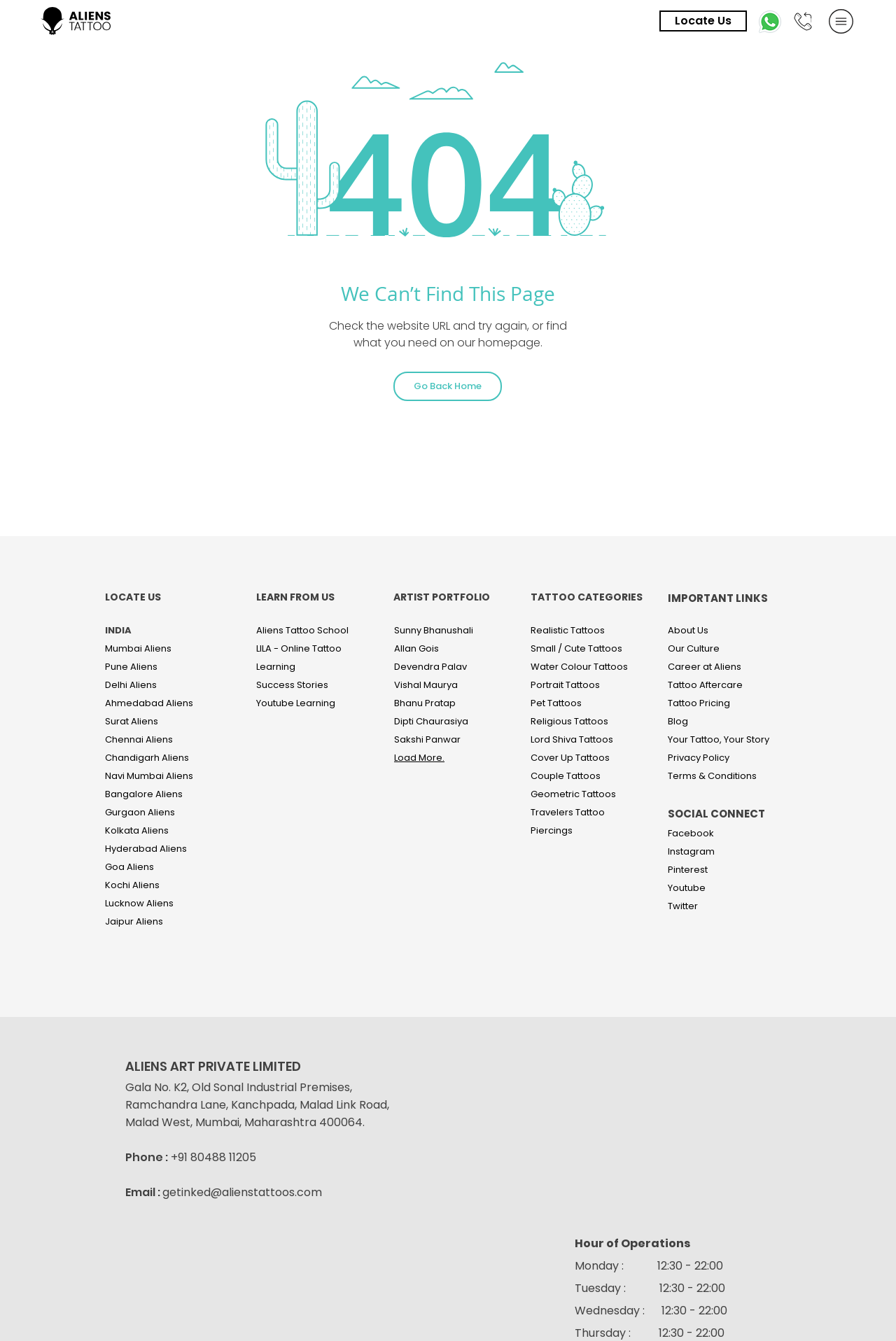Using the information in the image, could you please answer the following question in detail:
How many social media platforms are linked on this page?

The webpage has a 'SOCIAL CONNECT' section that lists links to various social media platforms. By counting the number of links in this section, we can determine that there are 5 social media platforms linked on this page.